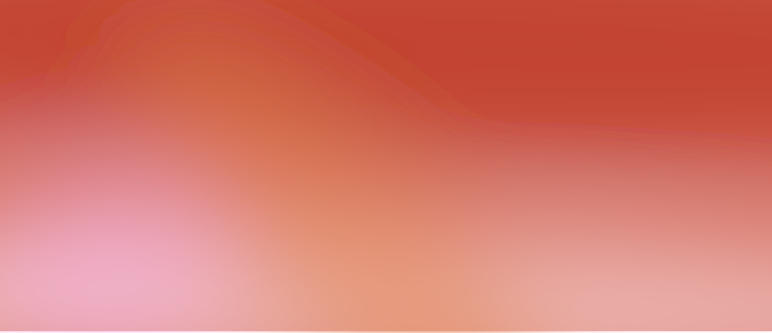What is the promotional offer?
Please provide a single word or phrase as the answer based on the screenshot.

3 months free on annual subscription